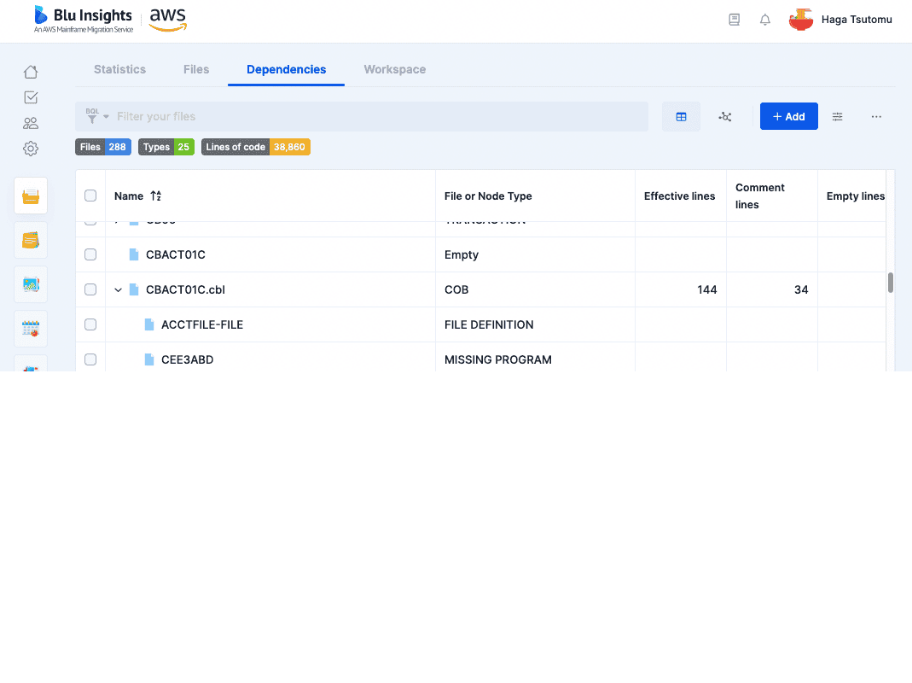How many comment lines does 'CBACT01C.cbl' have?
Please provide a detailed answer to the question.

The number of comment lines in 'CBACT01C.cbl' is obtained by looking at the 'Comment Lines' column in the table, where it is stated as 34 for the specific file 'CBACT01C.cbl'.